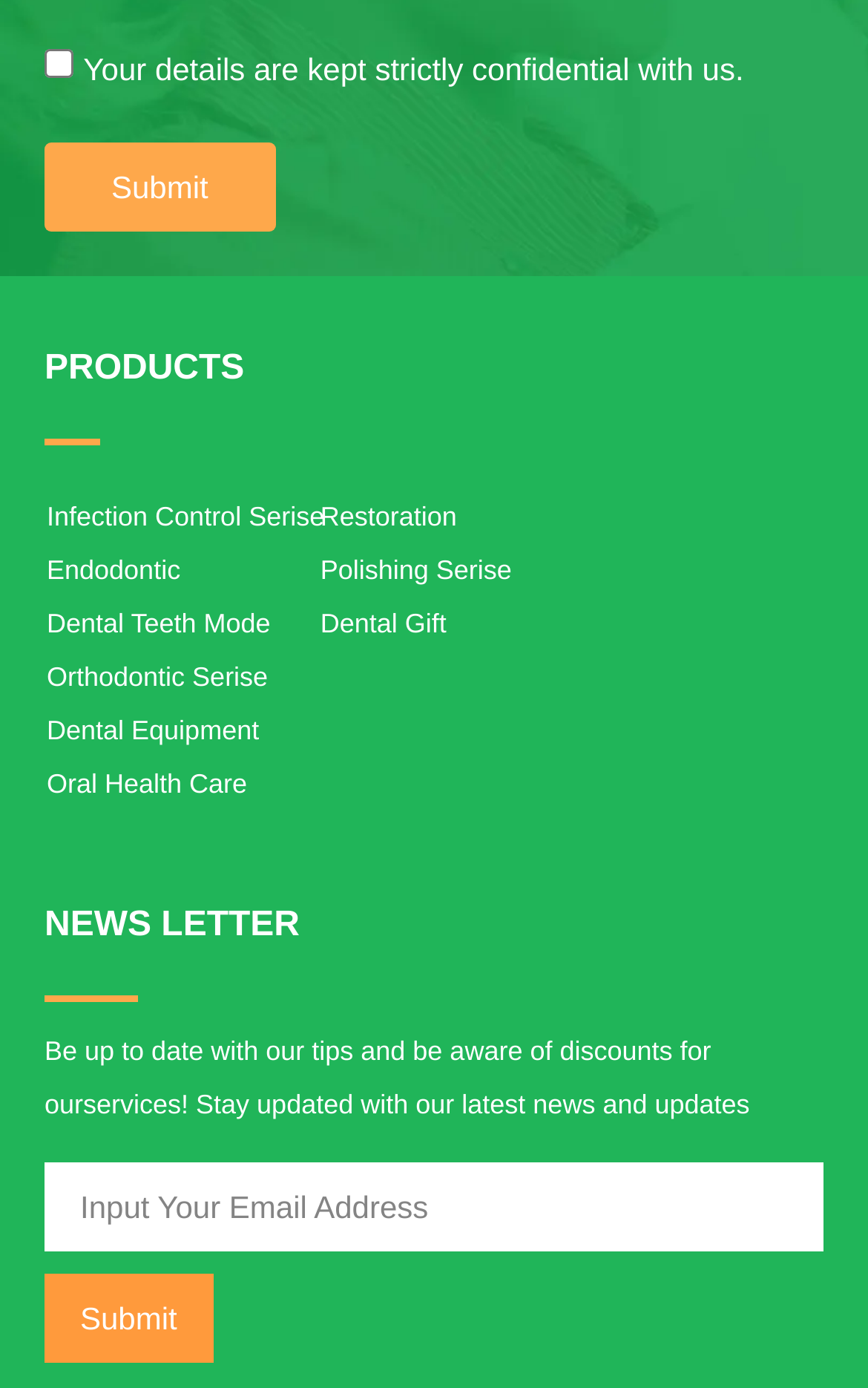Provide the bounding box coordinates of the UI element this sentence describes: "Submit".

[0.051, 0.103, 0.317, 0.167]